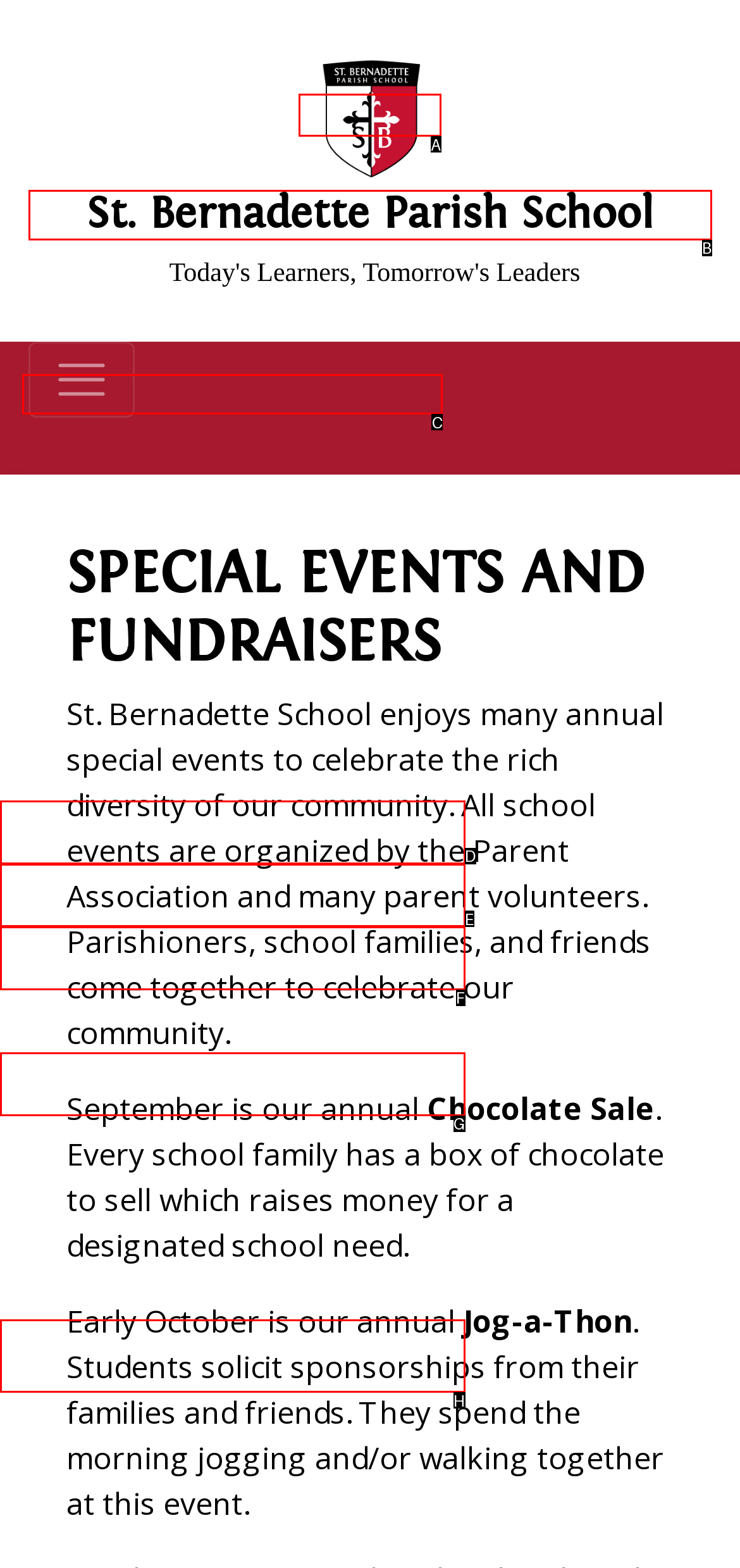Determine which option should be clicked to carry out this task: click the St. Bernadette Parish School Logo
State the letter of the correct choice from the provided options.

A